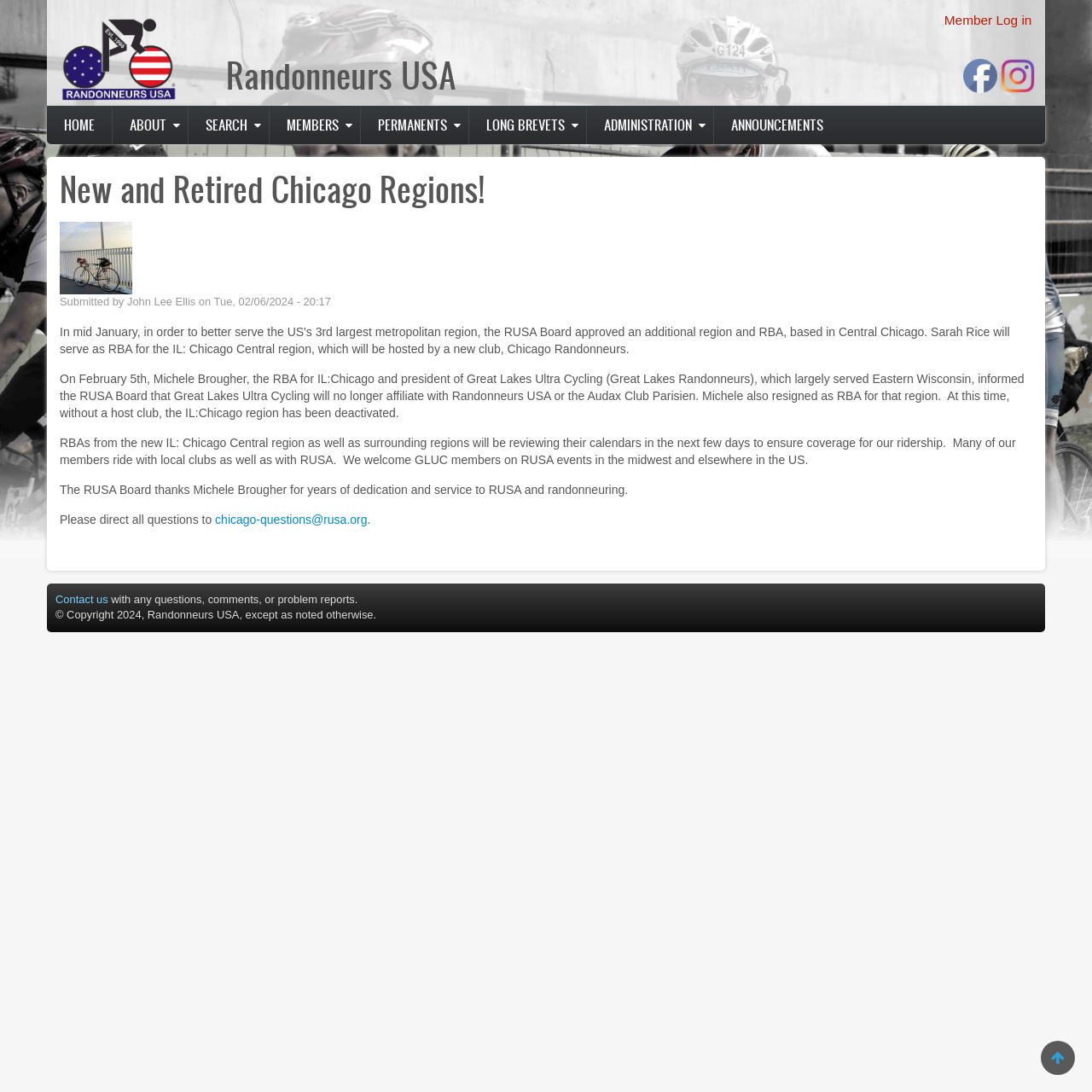Pinpoint the bounding box coordinates of the element to be clicked to execute the instruction: "Click the 'JOIN OUR BROOKLYN STUDIO WAITLIST HERE' link".

None